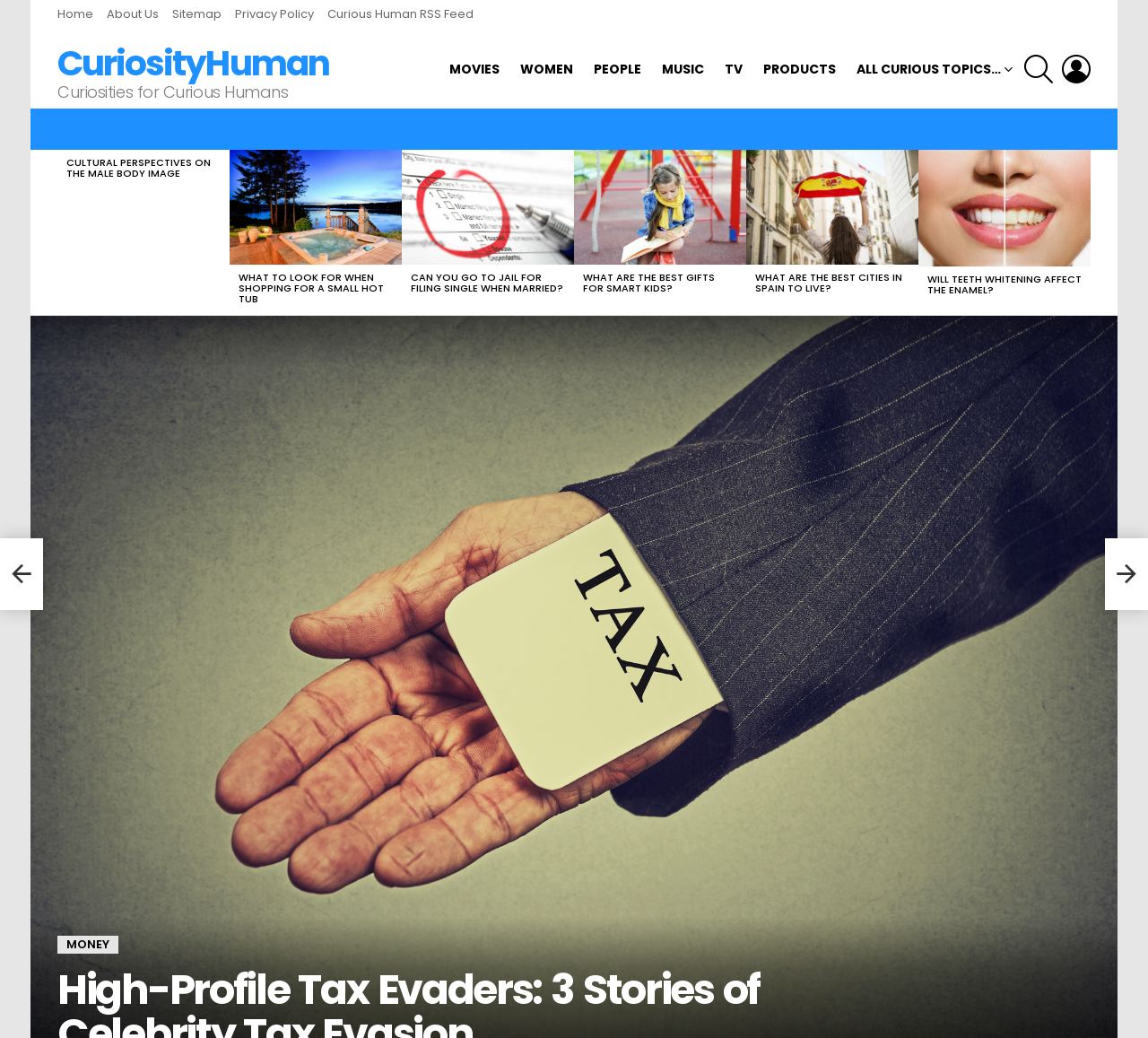How many categories are listed in the top navigation bar?
Using the image as a reference, deliver a detailed and thorough answer to the question.

The top navigation bar has links to 'MOVIES', 'WOMEN', 'PEOPLE', 'MUSIC', 'TV', 'PRODUCTS', and 'ALL CURIOUS TOPICS…', which makes a total of 8 categories.